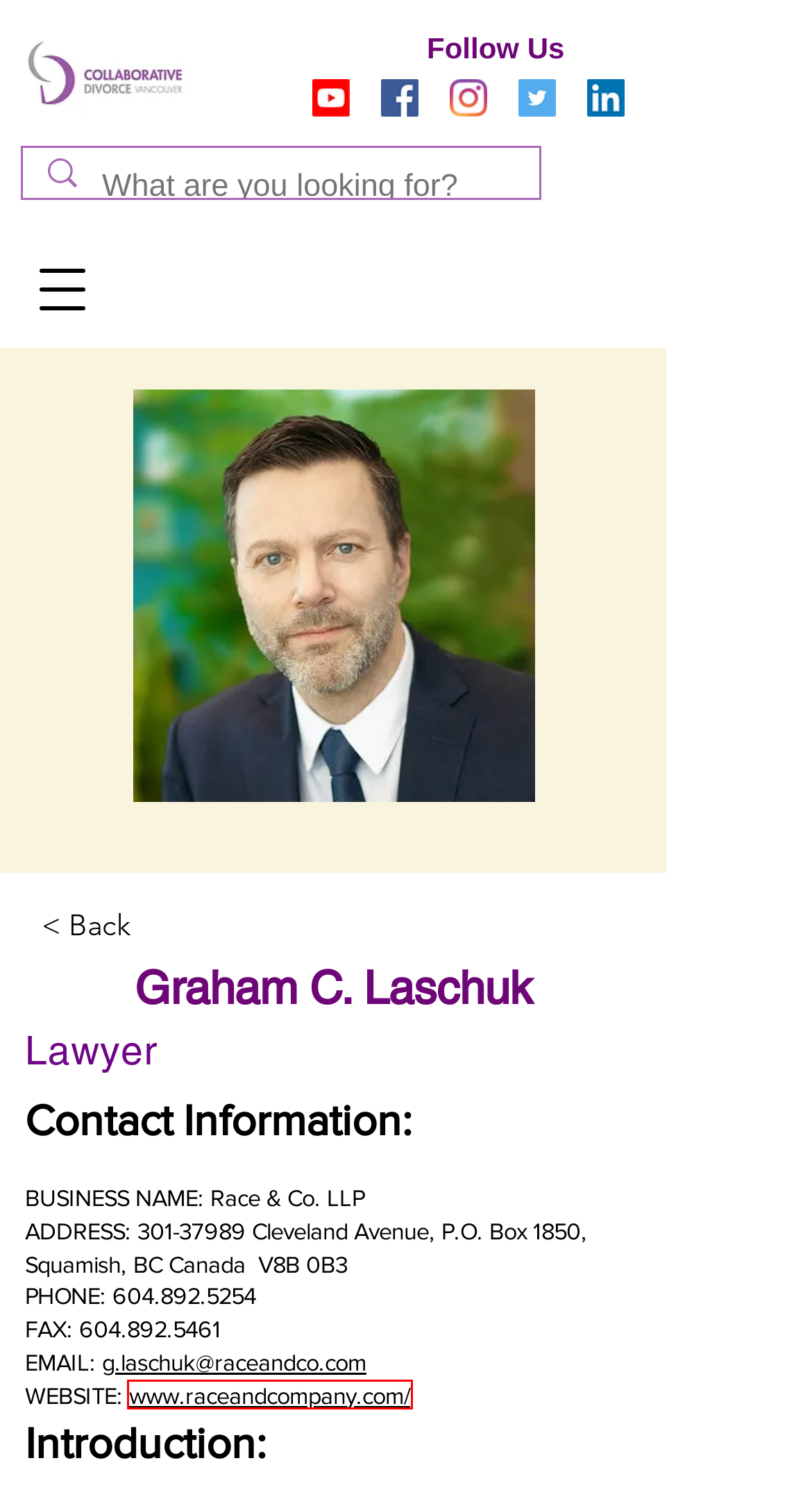You are given a screenshot of a webpage with a red bounding box around an element. Choose the most fitting webpage description for the page that appears after clicking the element within the red bounding box. Here are the candidates:
A. Join the Team | CDV
B. CDV BOARD MEMBERS | CDV
C. Resources For Families | CDV
D. Is there a video explaining the Collabor | CDV
E. Race and Company LLP | Whistler and Squamish Law Firm
F. BECOME A MENTOR/MENTEE | CDV
G. Articles
H. Family Lawyers

E